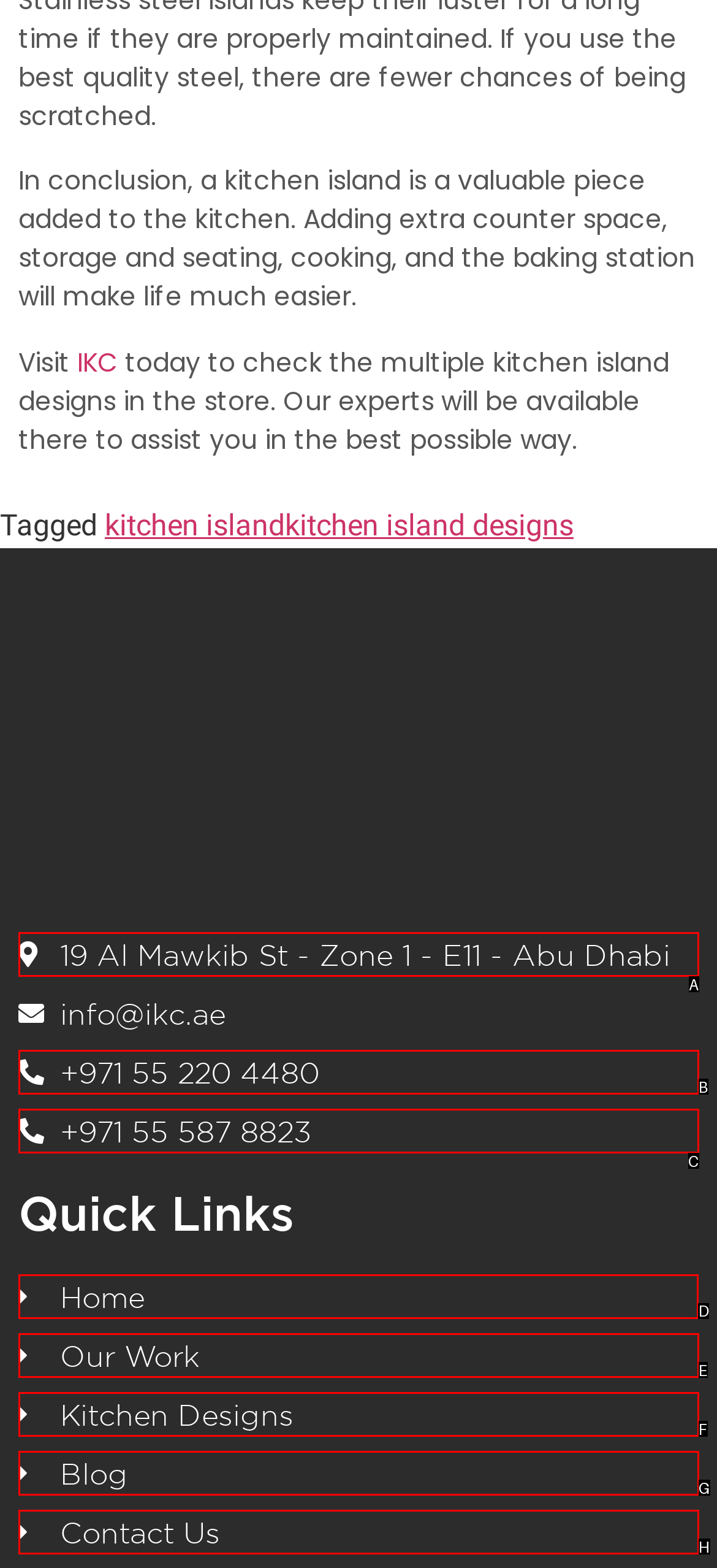Given the task: Go to Home page, point out the letter of the appropriate UI element from the marked options in the screenshot.

D